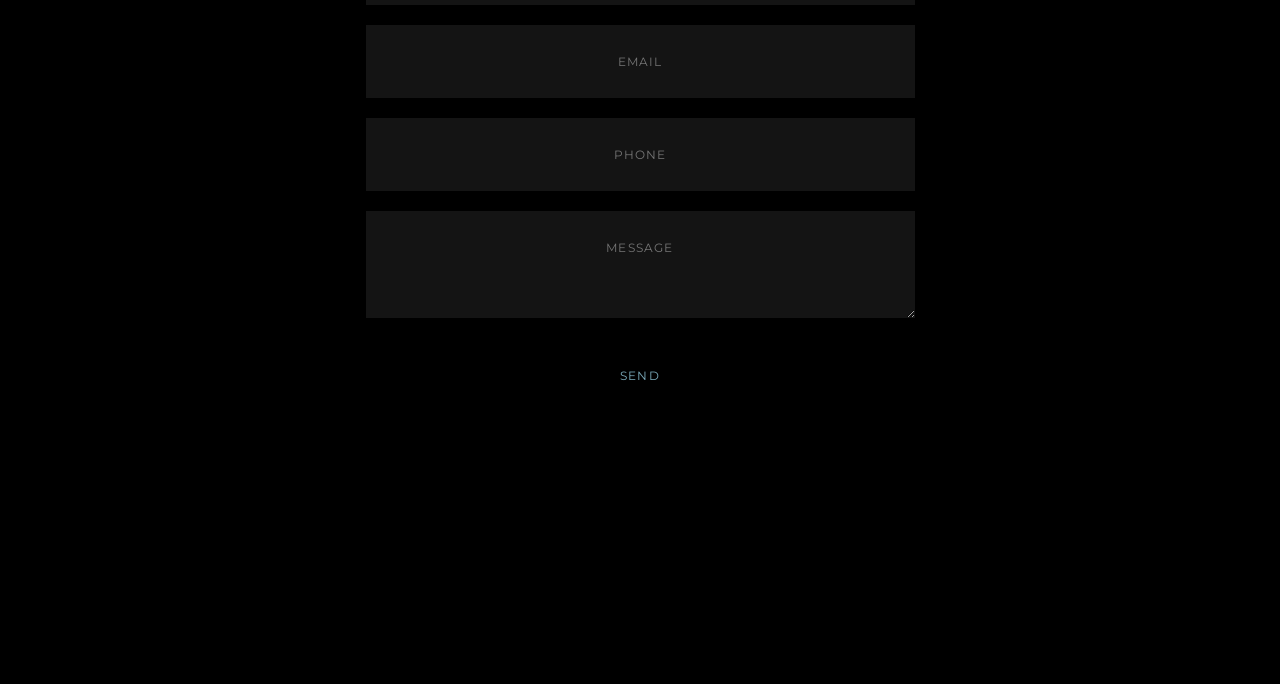Determine the bounding box coordinates for the HTML element mentioned in the following description: "aria-label="The Shearers Wife Candle"". The coordinates should be a list of four floats ranging from 0 to 1, represented as [left, top, right, bottom].

None